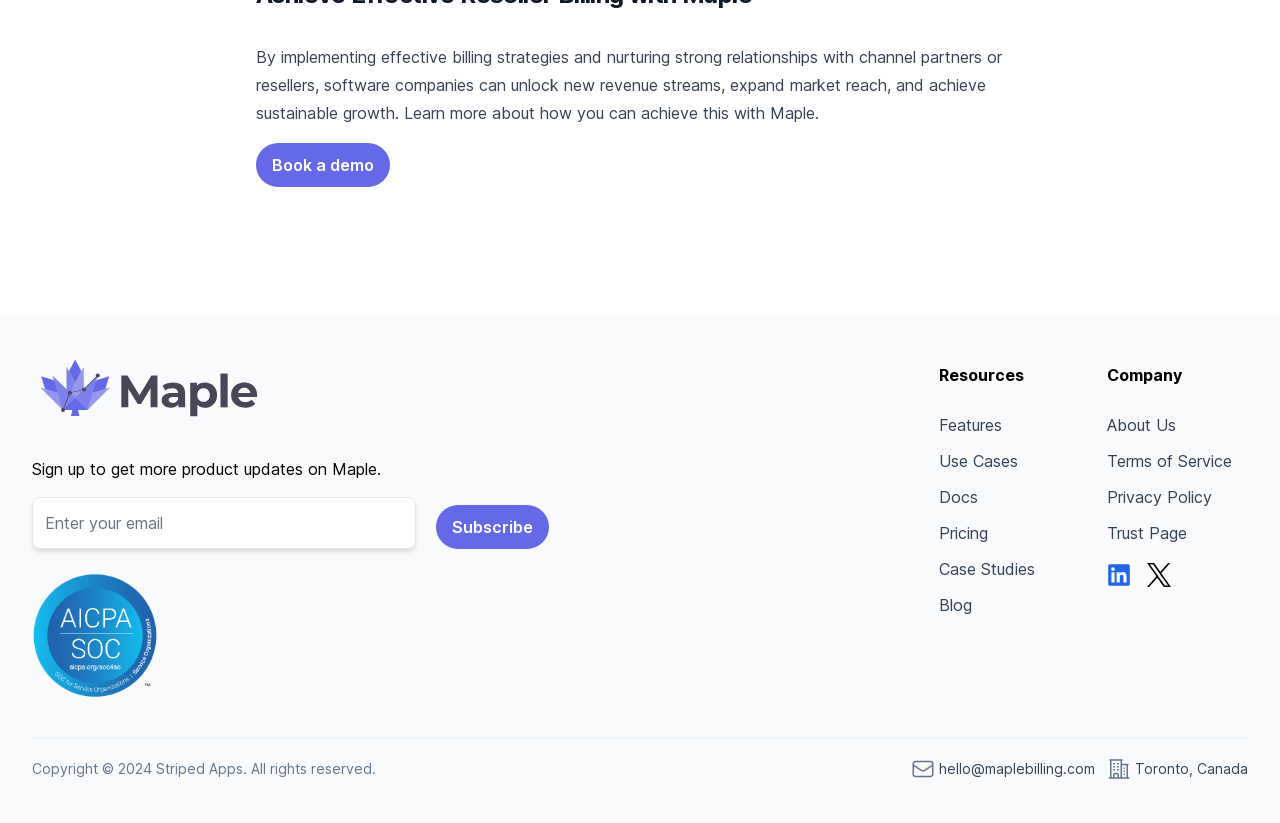Provide your answer in one word or a succinct phrase for the question: 
What is the company name?

Maple